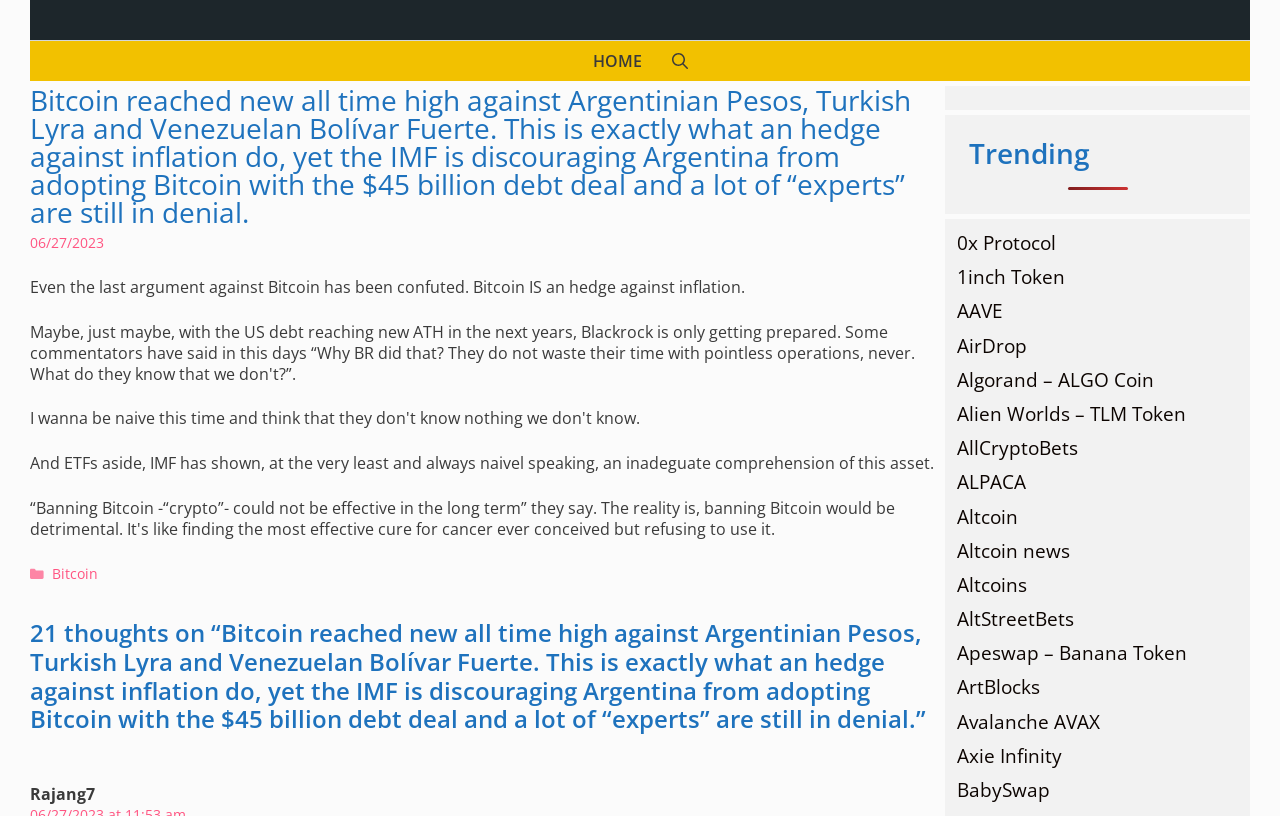Answer the question with a brief word or phrase:
What is the date of the article?

06/27/2023